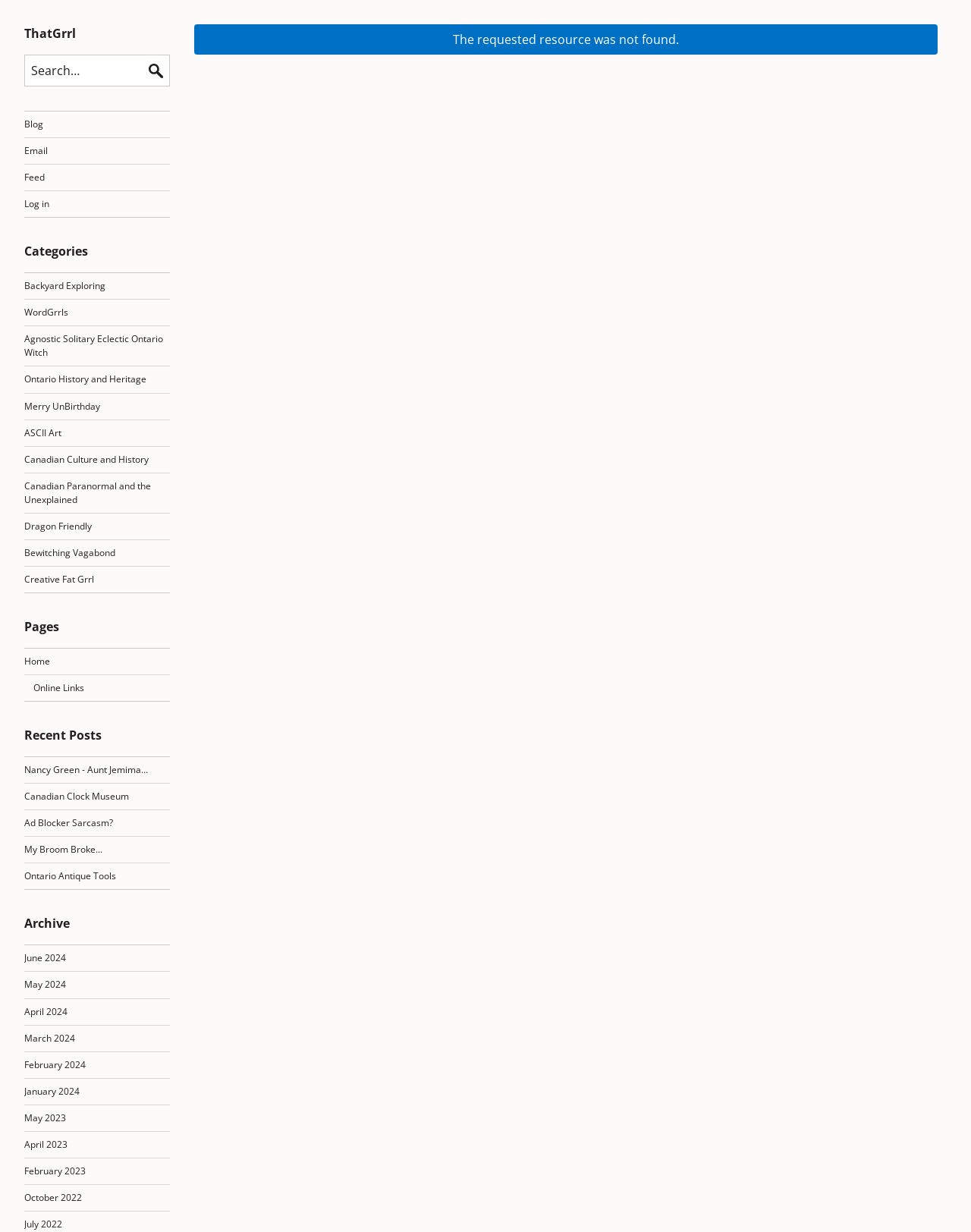Pinpoint the bounding box coordinates of the area that should be clicked to complete the following instruction: "Read the recent post 'Nancy Green - Aunt Jemima…'". The coordinates must be given as four float numbers between 0 and 1, i.e., [left, top, right, bottom].

[0.025, 0.62, 0.152, 0.63]